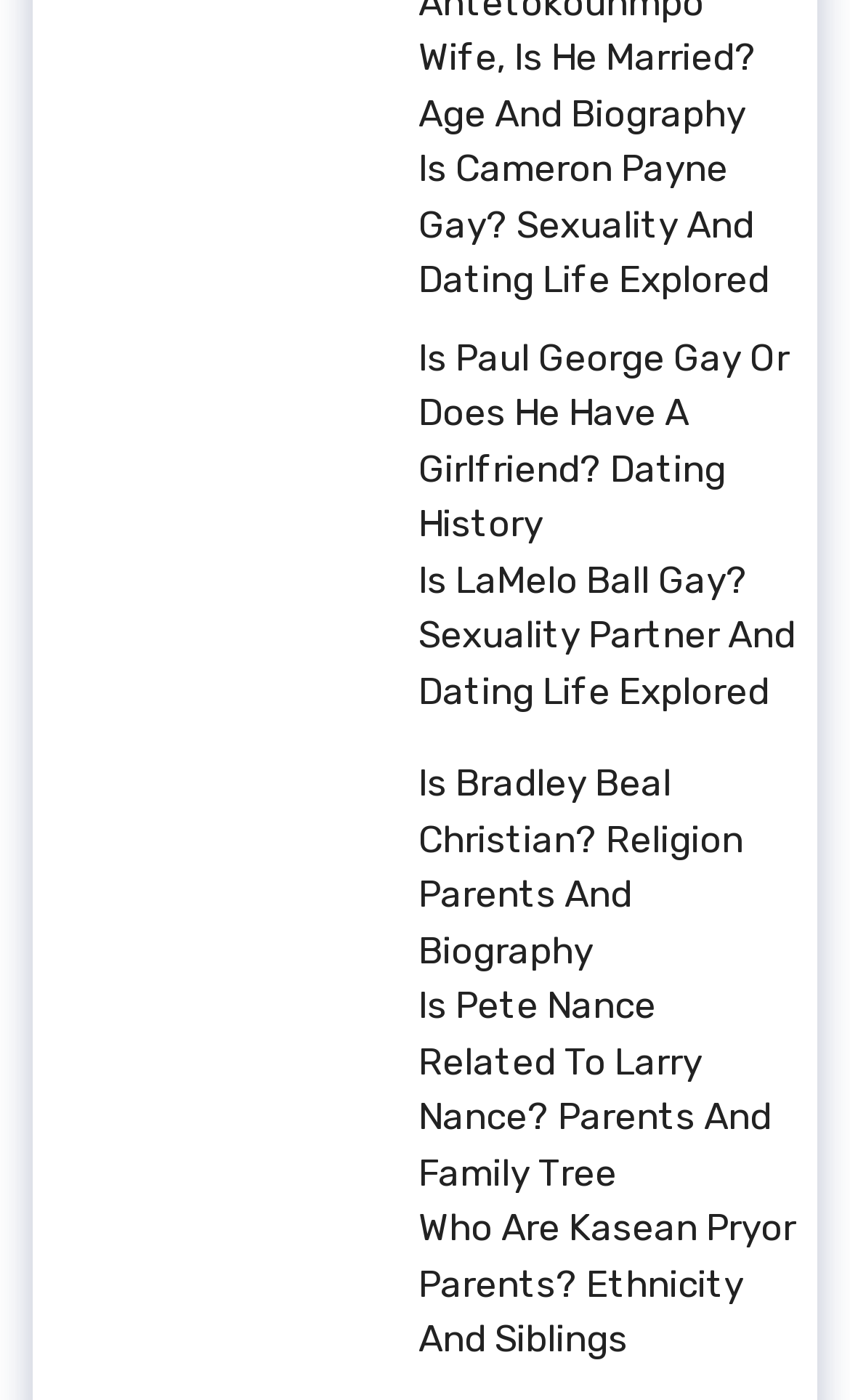What is the topic of the last link?
Using the visual information, reply with a single word or short phrase.

Kasean Pryor's parents